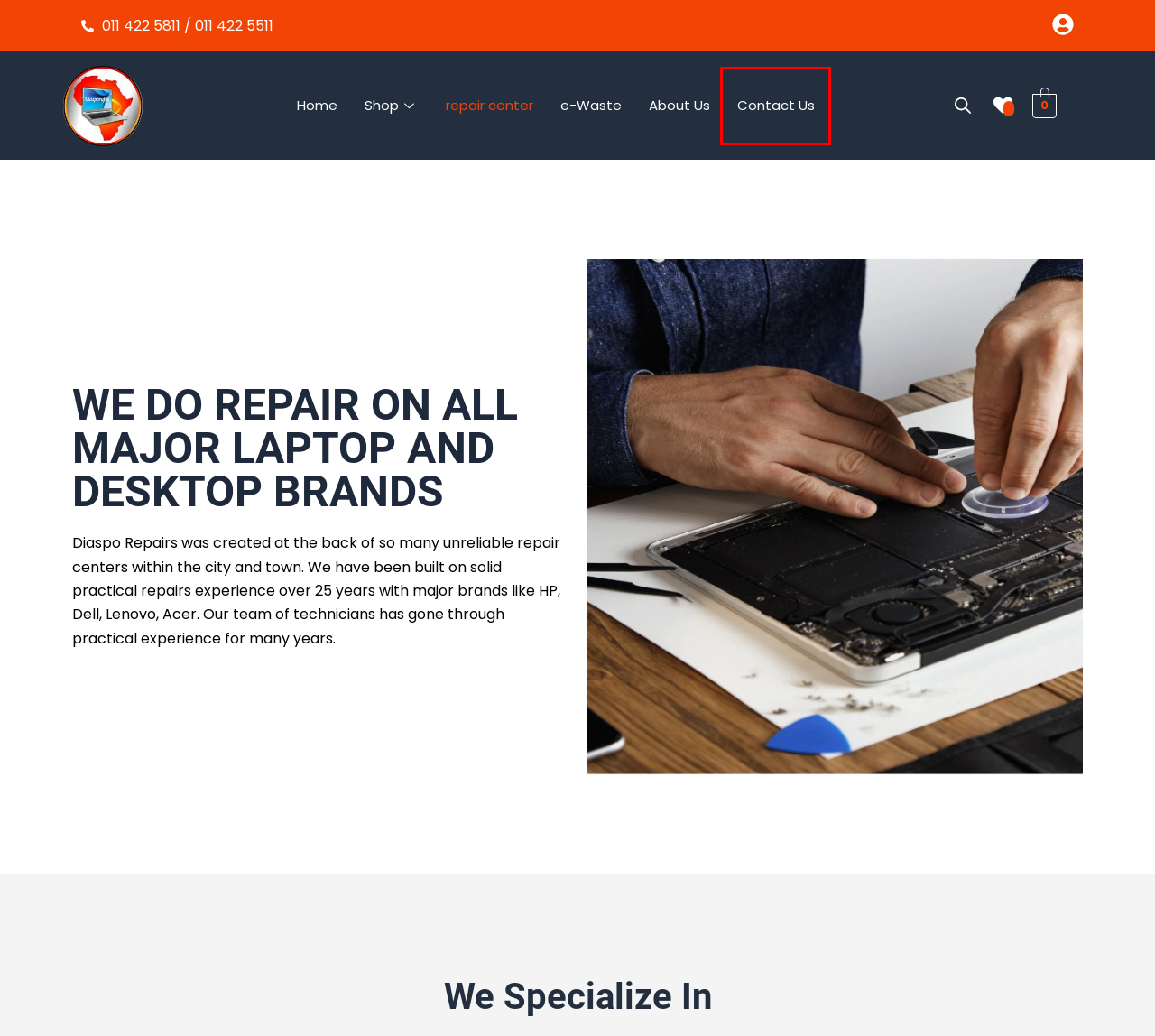You are looking at a screenshot of a webpage with a red bounding box around an element. Determine the best matching webpage description for the new webpage resulting from clicking the element in the red bounding box. Here are the descriptions:
A. Desktops – Diaspo Networks
B. About Us – Diaspo Networks
C. Notebook – Diaspo Networks
D. Contact Us – Diaspo Networks
E. cart – Diaspo Networks
F. Shop – Diaspo Networks
G. e-waste – Diaspo Networks
H. Diaspo Networks – IT & Networking Specialists

D